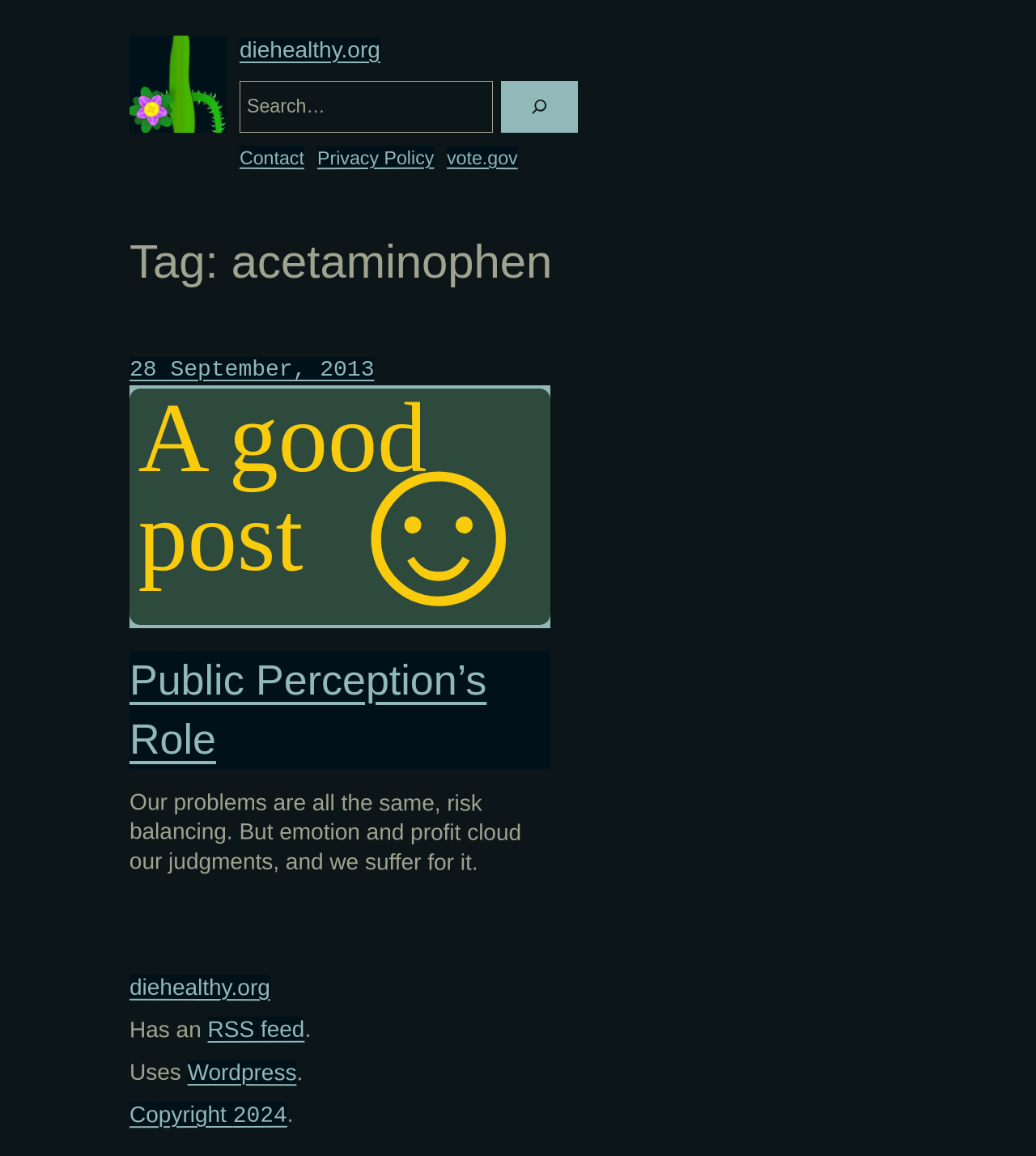What is the purpose of the search box?
Analyze the image and provide a thorough answer to the question.

The search box is located at the top of the webpage, and it has a button with the text 'Search'. This suggests that the purpose of the search box is to allow users to search for content on the website.